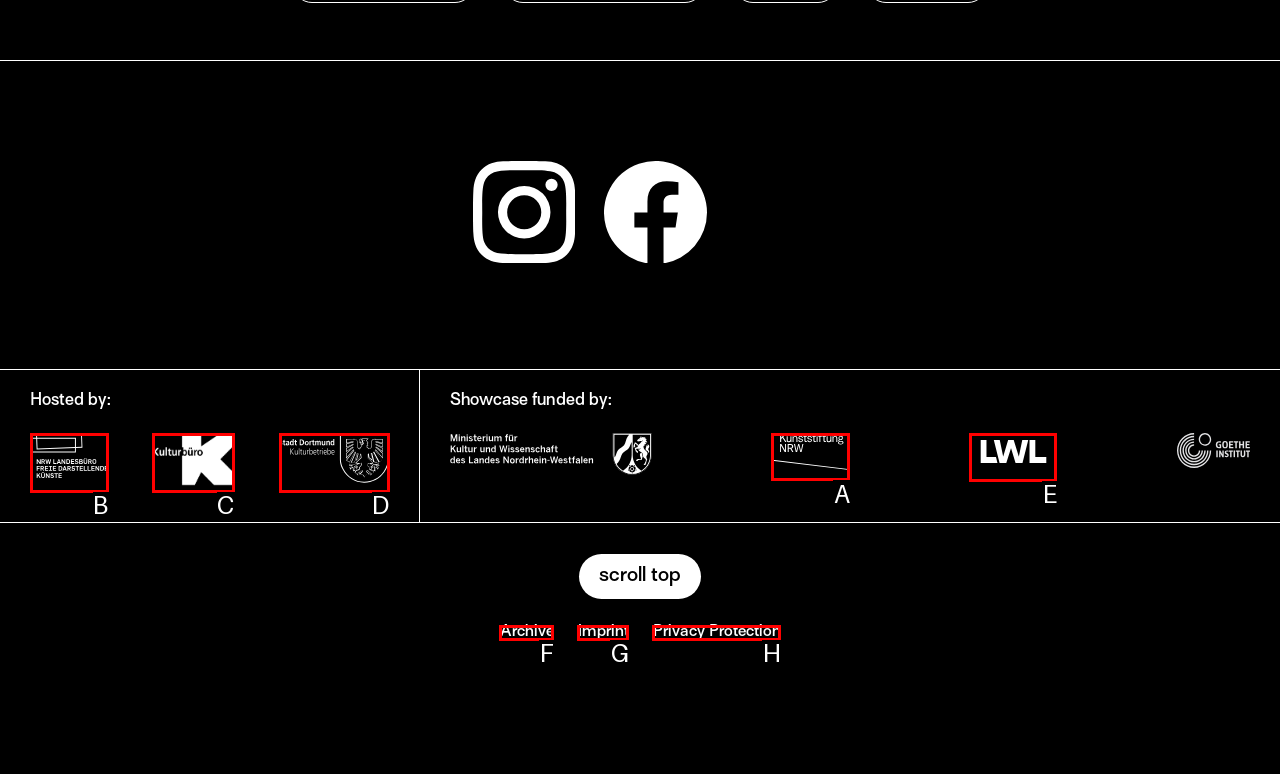Identify the correct choice to execute this task: Click on the Kunststiftung NRW link
Respond with the letter corresponding to the right option from the available choices.

A